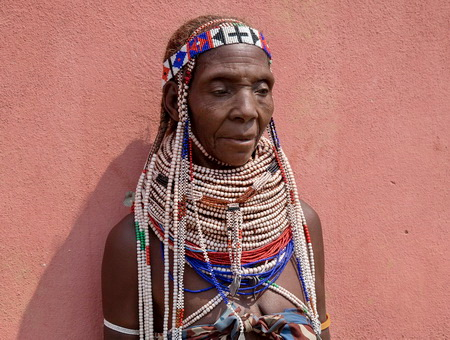Create a detailed narrative of what is happening in the image.

This image features a Handa woman, adorned in traditional attire and intricate beadwork, standing against a softly textured pink wall. Her rich jewelry, including multiple strands of white and colorful beads, showcases the artistry and cultural significance of the Handa people, who are renowned artisans and farmers from the Huila Plateau in Angola. Historically, the Handa decorated the facades of their homes with geometric patterns, a tradition that influenced Portuguese design. Today, the impressive white bead collars worn primarily by older women symbolize a deeper connection to their heritage. The Handa community, numbering around 30,000, is experiencing cultural shifts as younger generations move away from traditional practices. The woman's serene expression reflects the resilience and enduring spirit of her culture amidst change.